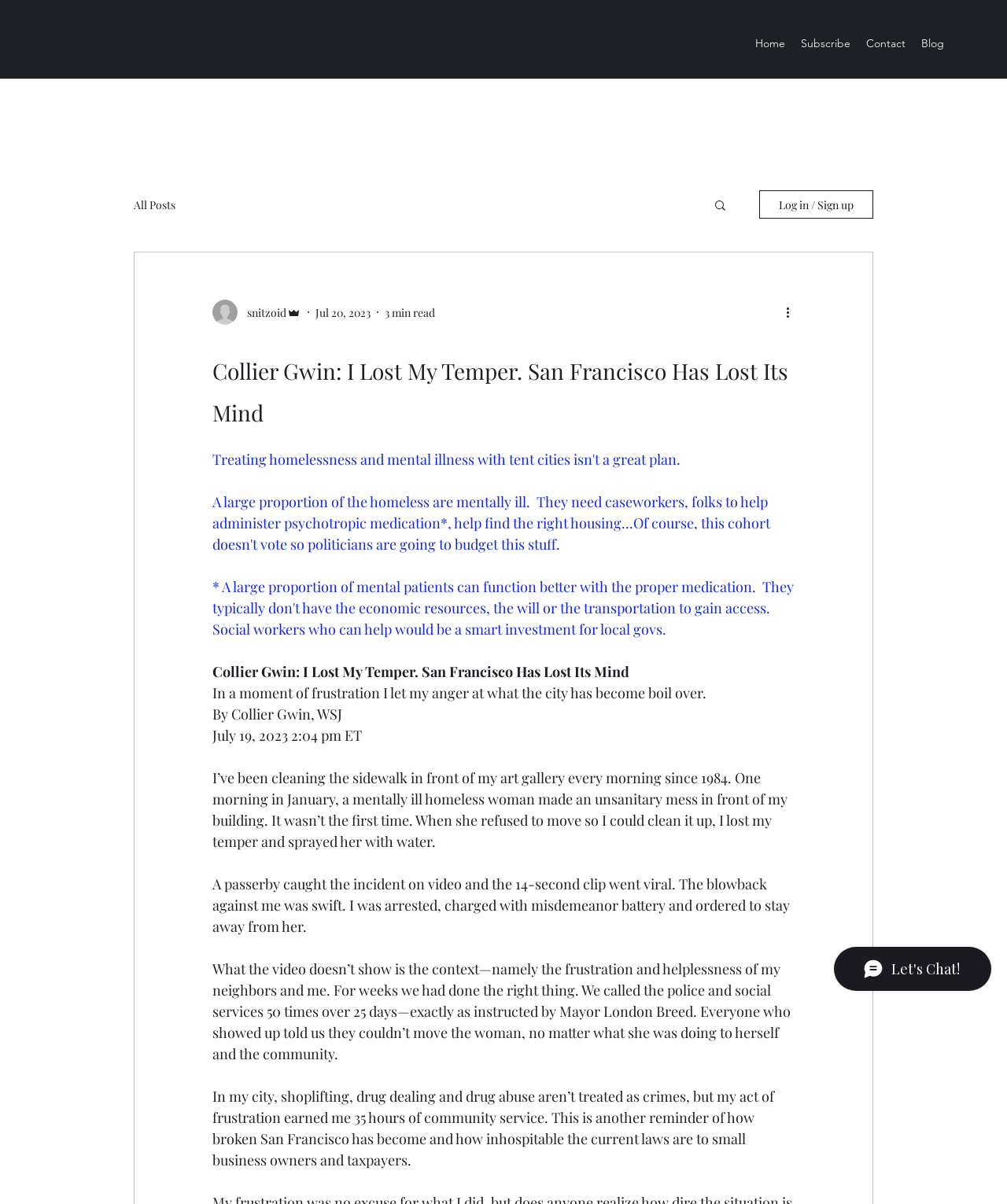What is the type of the website?
Answer the question with just one word or phrase using the image.

Blog